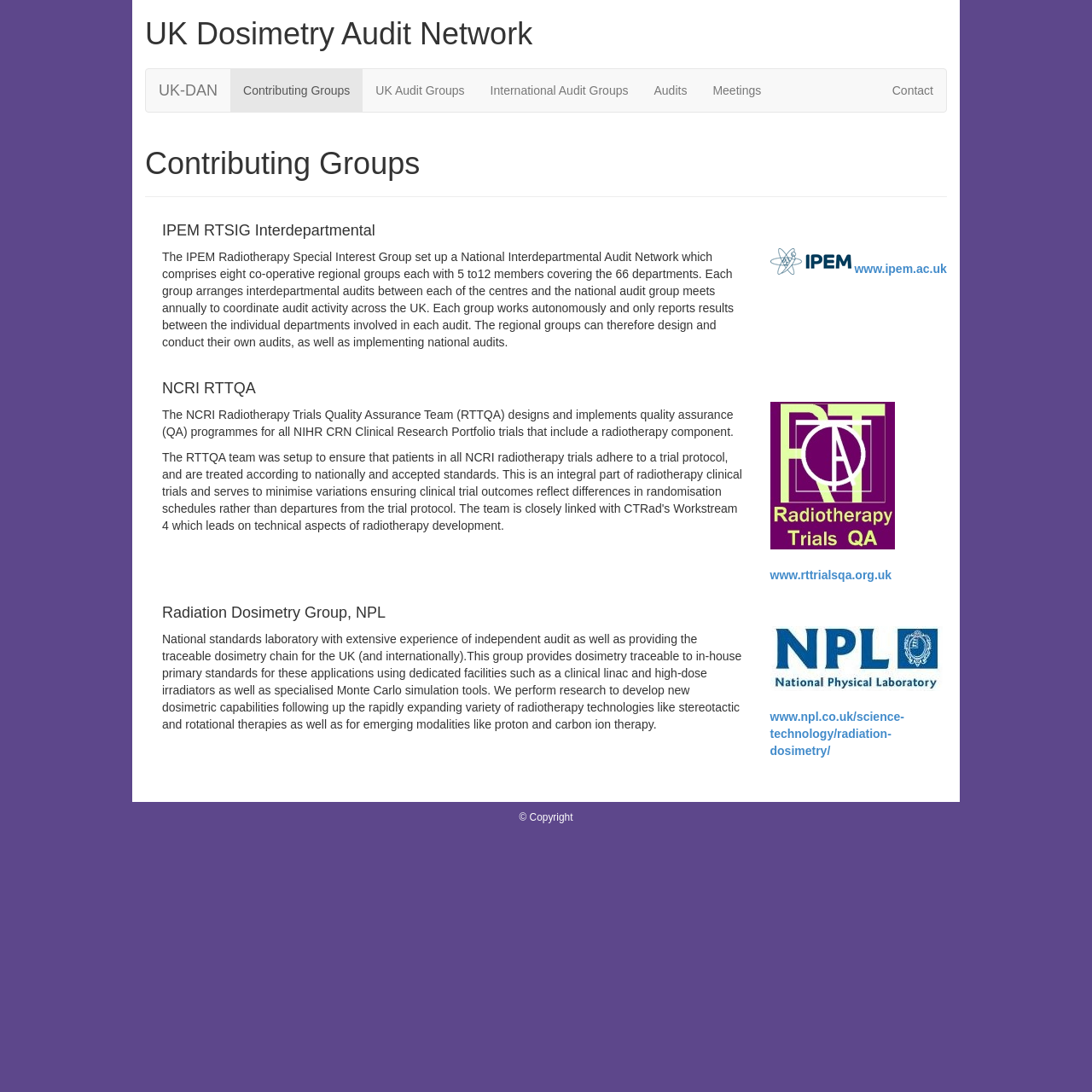Refer to the image and provide a thorough answer to this question:
What is the copyright symbol on the webpage?

I looked at the bottom of the webpage and found the text '© Copyright' which indicates the copyright symbol is '©'.